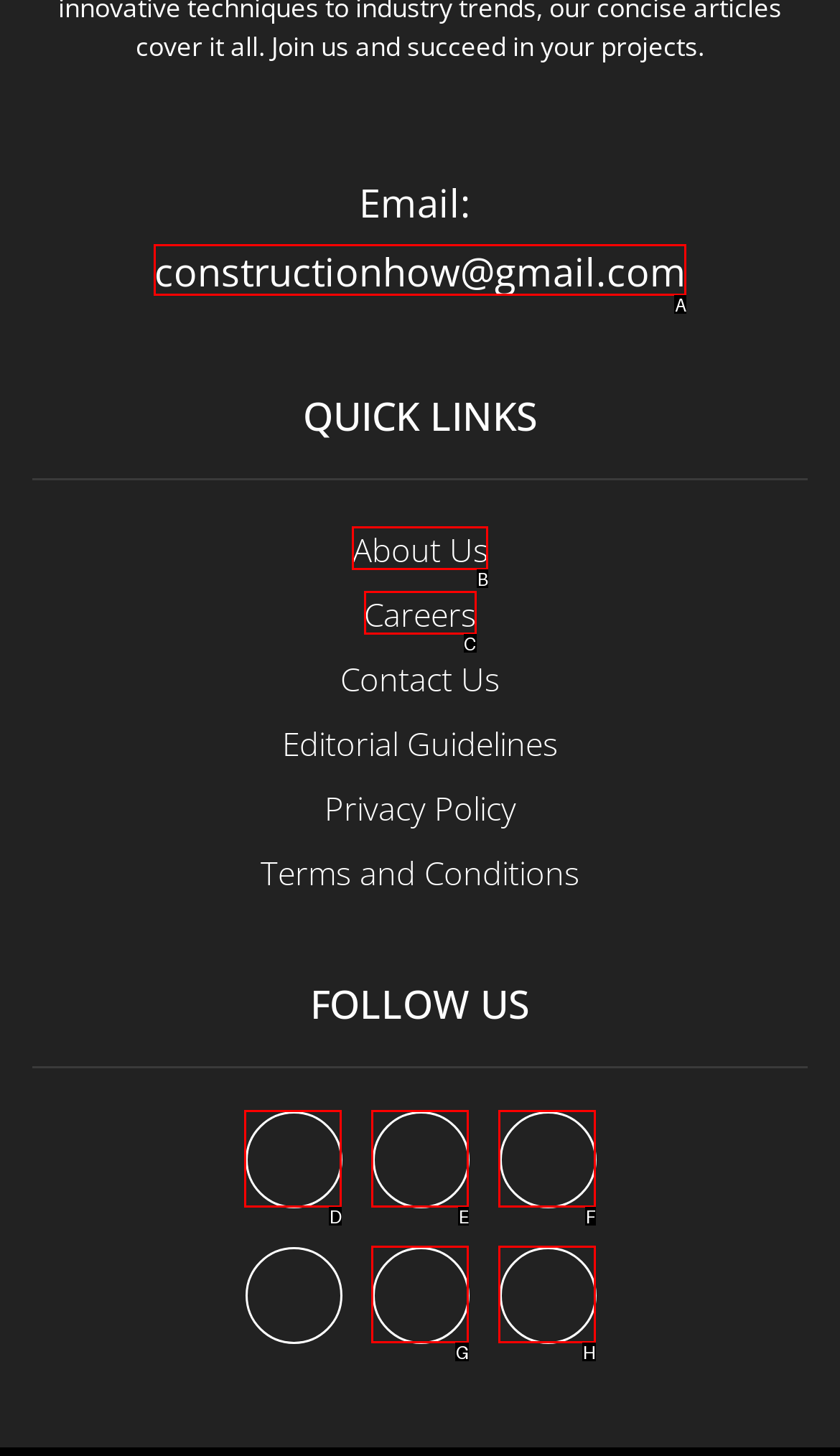Based on the task: Send an email to the construction company, which UI element should be clicked? Answer with the letter that corresponds to the correct option from the choices given.

A